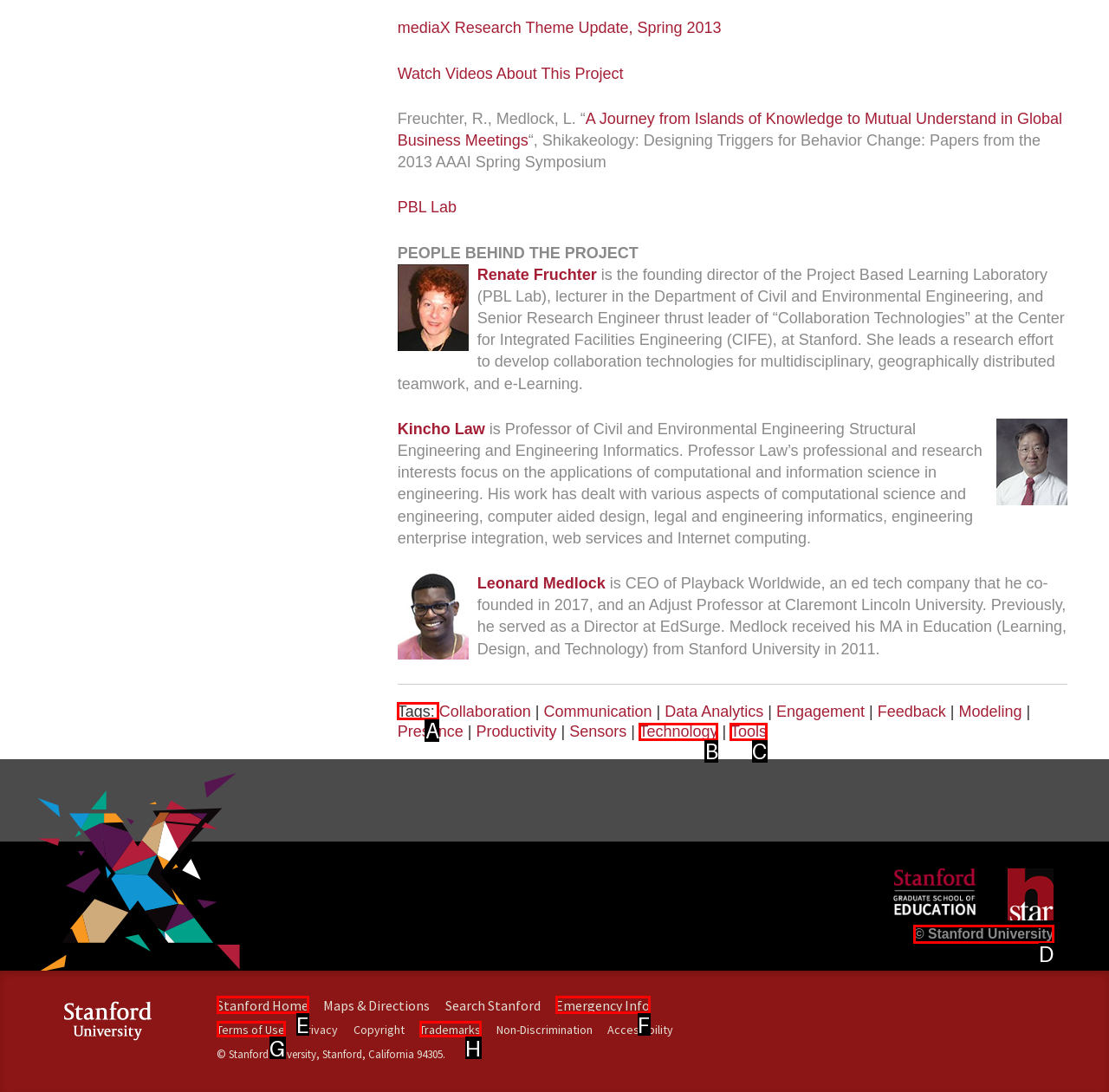Determine which element should be clicked for this task: View tags
Answer with the letter of the selected option.

A